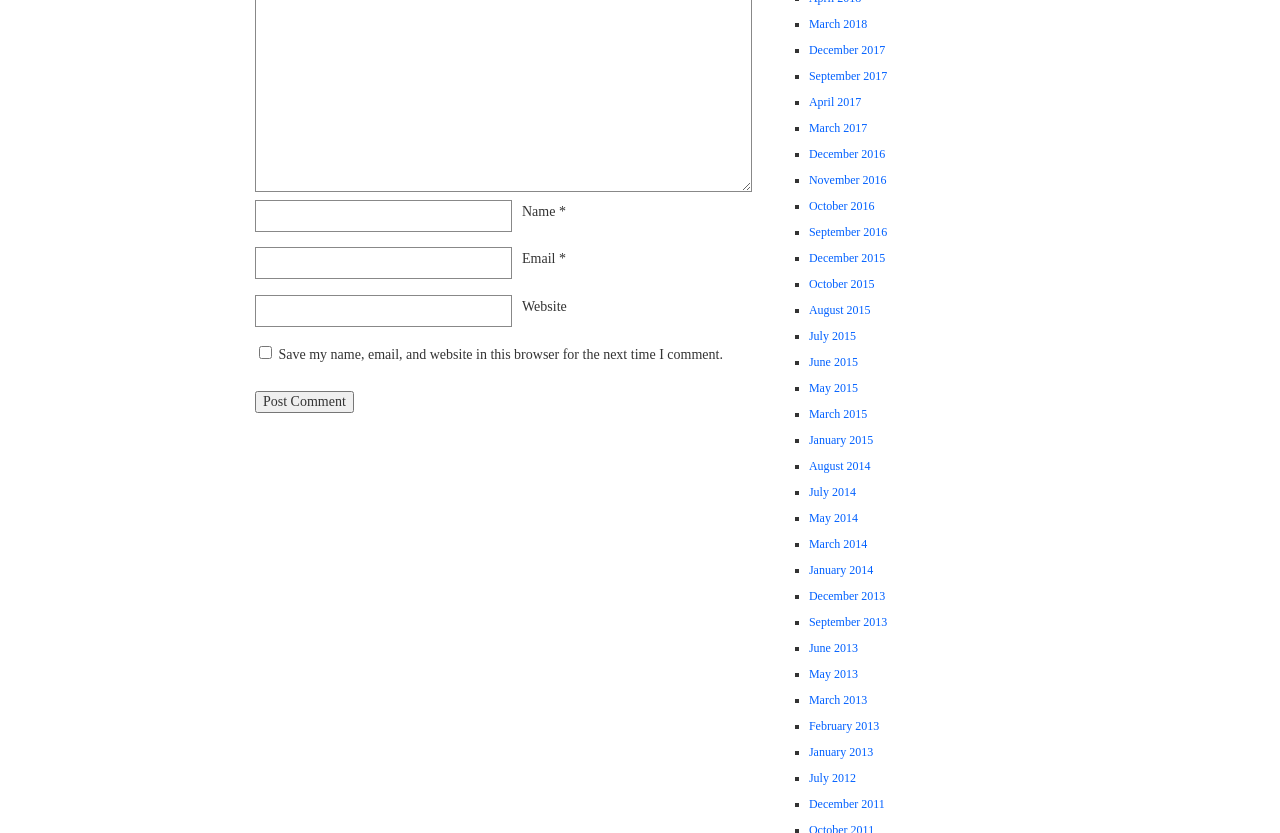Using the provided description: "December 2017", find the bounding box coordinates of the corresponding UI element. The output should be four float numbers between 0 and 1, in the format [left, top, right, bottom].

[0.632, 0.051, 0.692, 0.068]